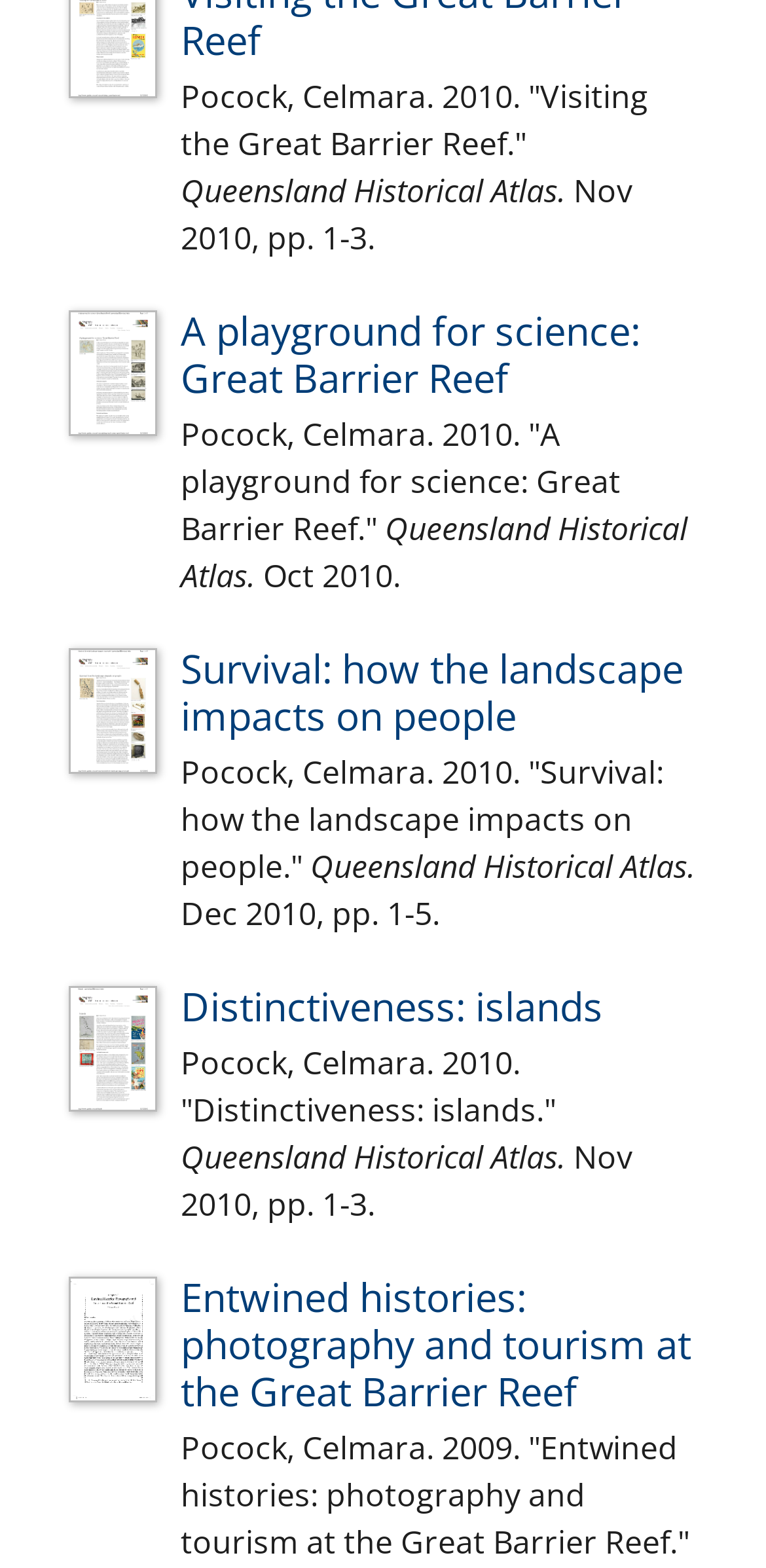Please locate the bounding box coordinates of the element's region that needs to be clicked to follow the instruction: "Click the link to A playground for science: Great Barrier Reef". The bounding box coordinates should be provided as four float numbers between 0 and 1, i.e., [left, top, right, bottom].

[0.236, 0.194, 0.836, 0.258]